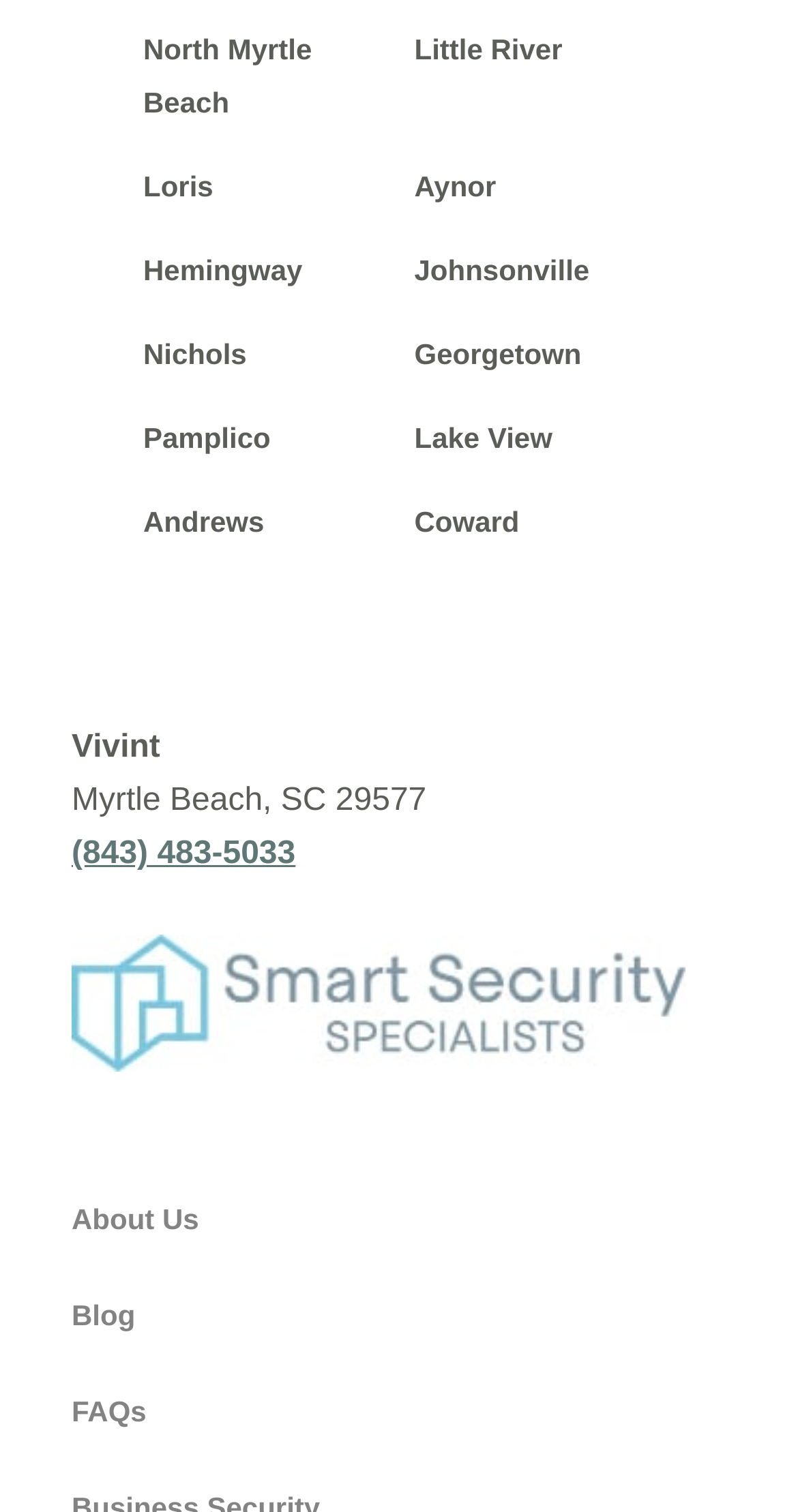Using the webpage screenshot, find the UI element described by North Myrtle Beach. Provide the bounding box coordinates in the format (top-left x, top-left y, bottom-right x, bottom-right y), ensuring all values are floating point numbers between 0 and 1.

[0.179, 0.022, 0.391, 0.079]